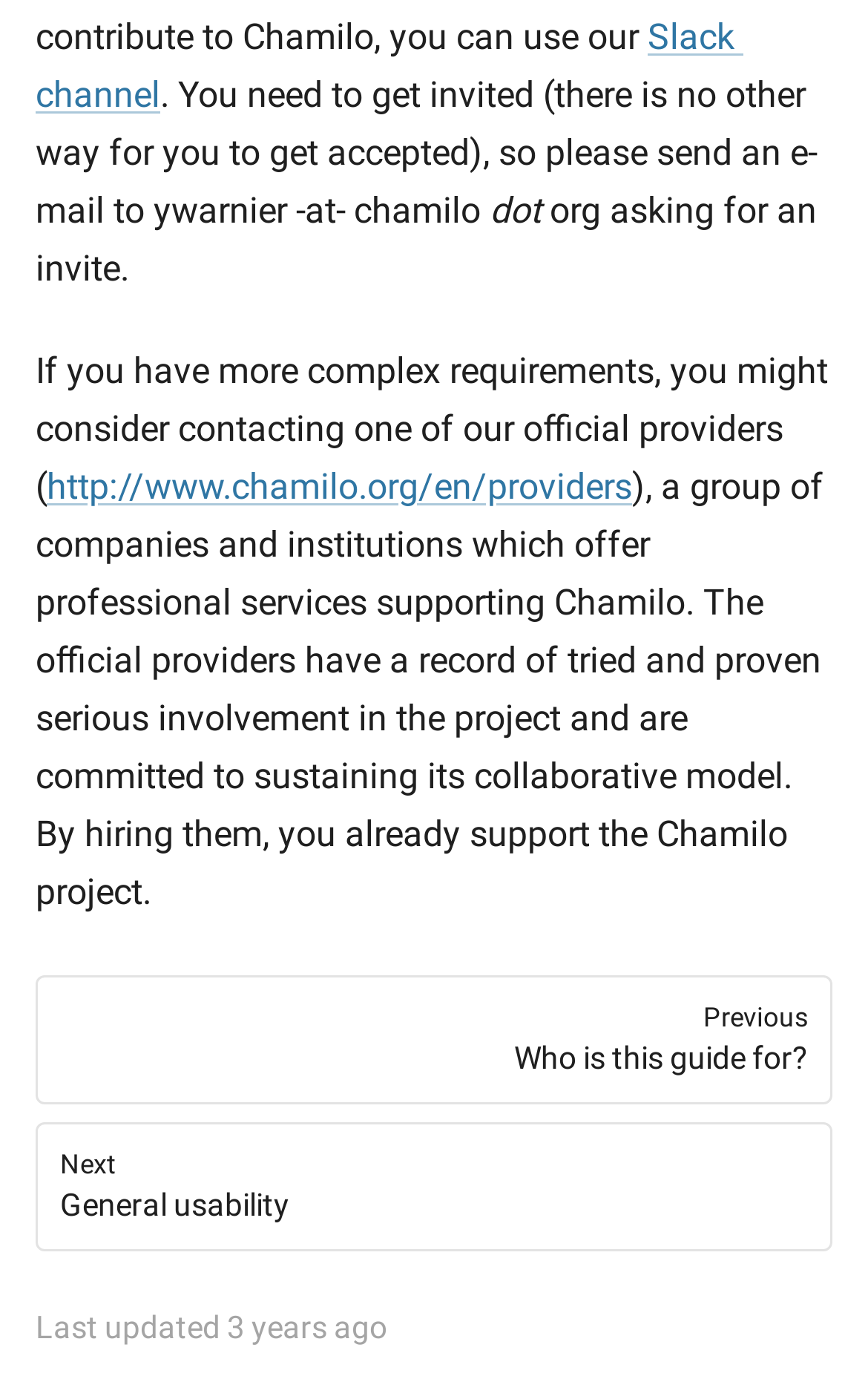What is the purpose of official providers?
Based on the screenshot, provide your answer in one word or phrase.

Supporting Chamilo project